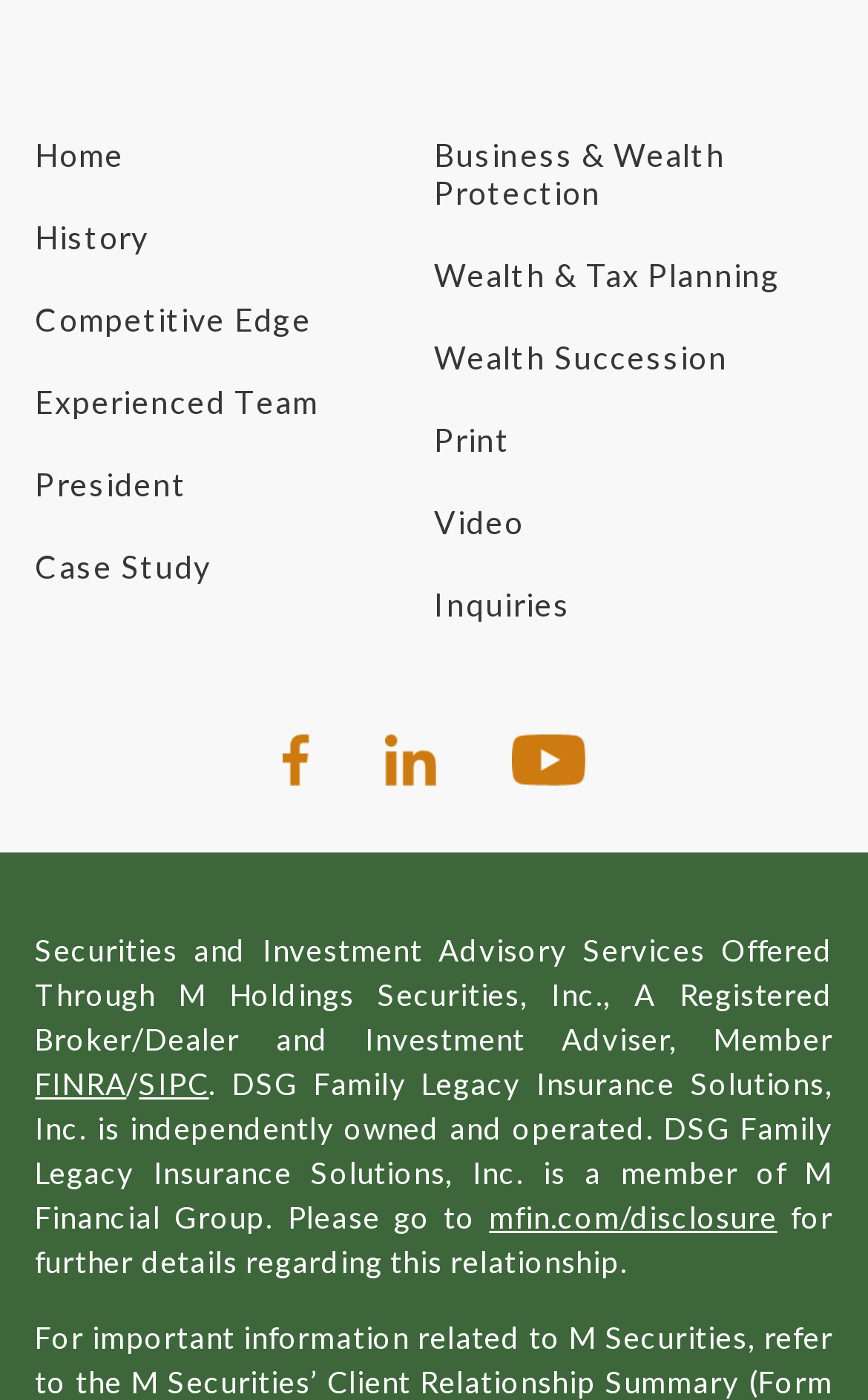Using the format (top-left x, top-left y, bottom-right x, bottom-right y), and given the element description, identify the bounding box coordinates within the screenshot: aria-label="Open menu"

None